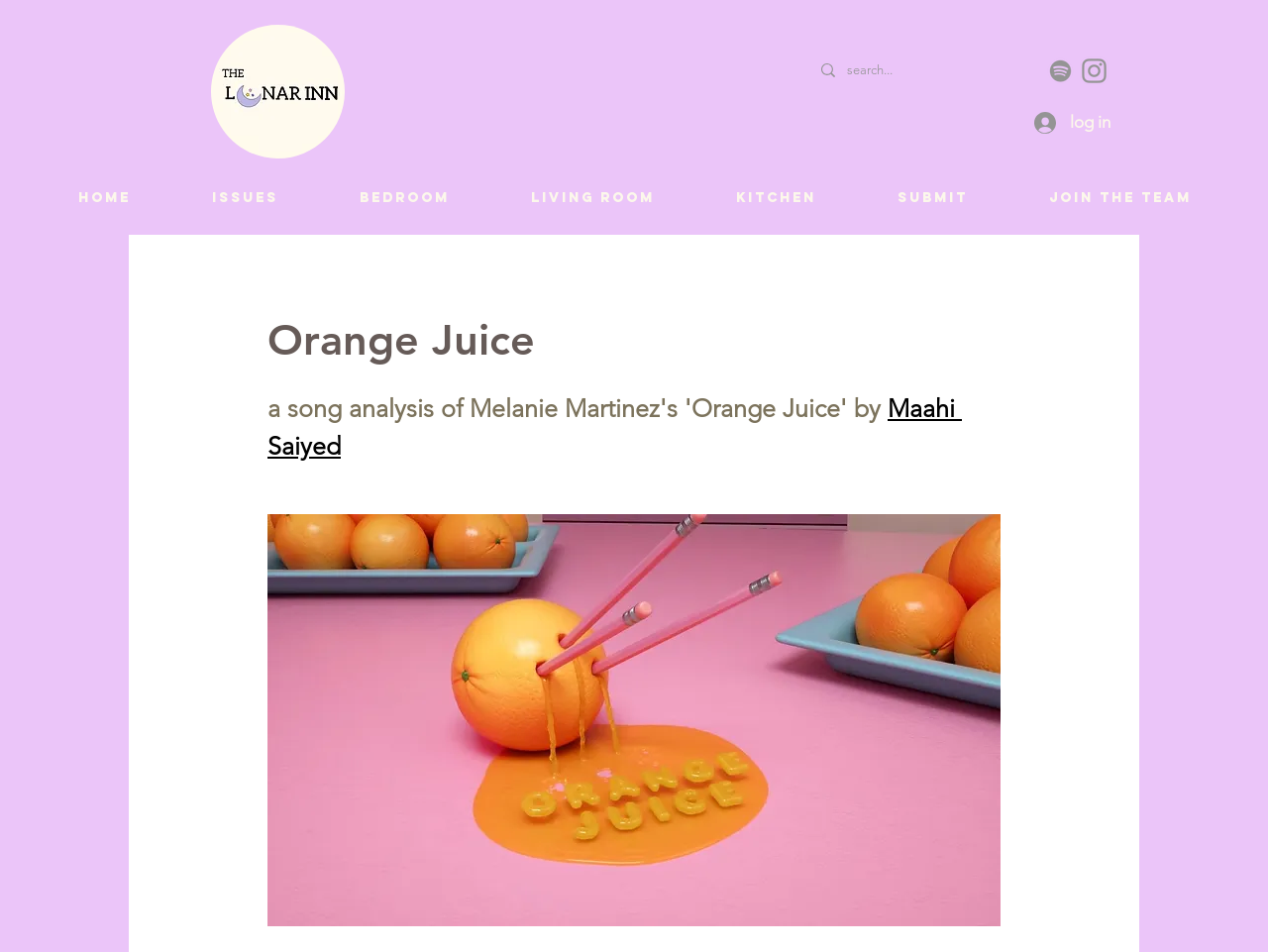How many social media links are there in the social bar?
Please use the visual content to give a single word or phrase answer.

1